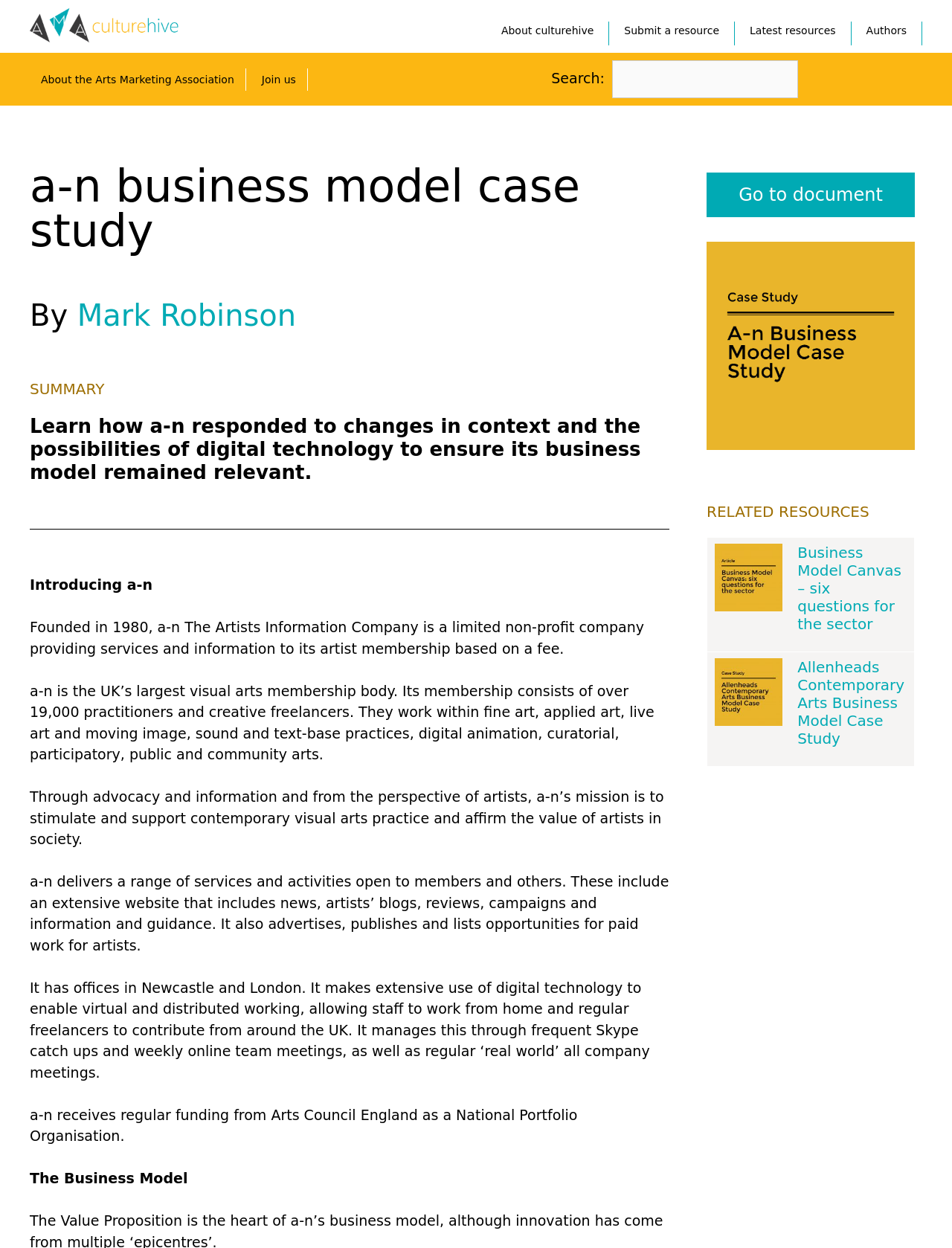Please identify the bounding box coordinates of the area that needs to be clicked to follow this instruction: "Read the a-n business model case study".

[0.742, 0.138, 0.961, 0.174]